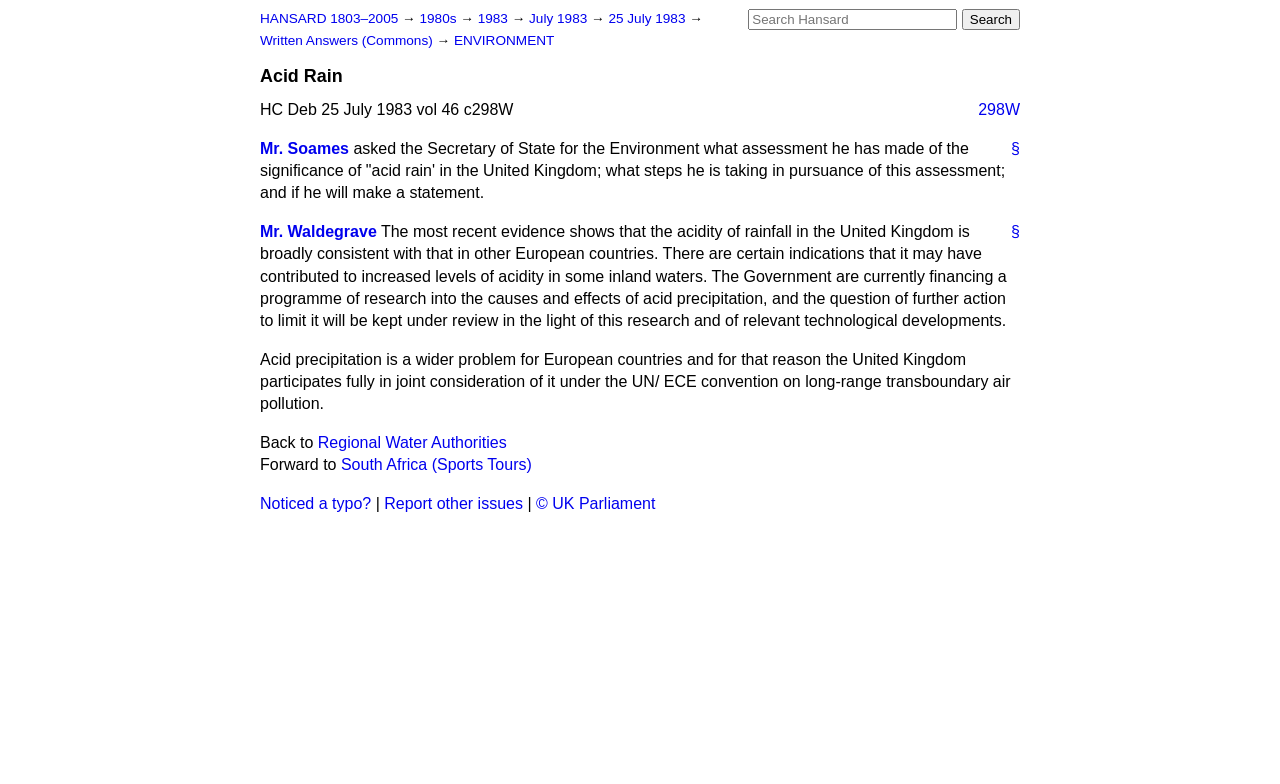What is the volume and column number of the HC Deb? From the image, respond with a single word or brief phrase.

46 c298W